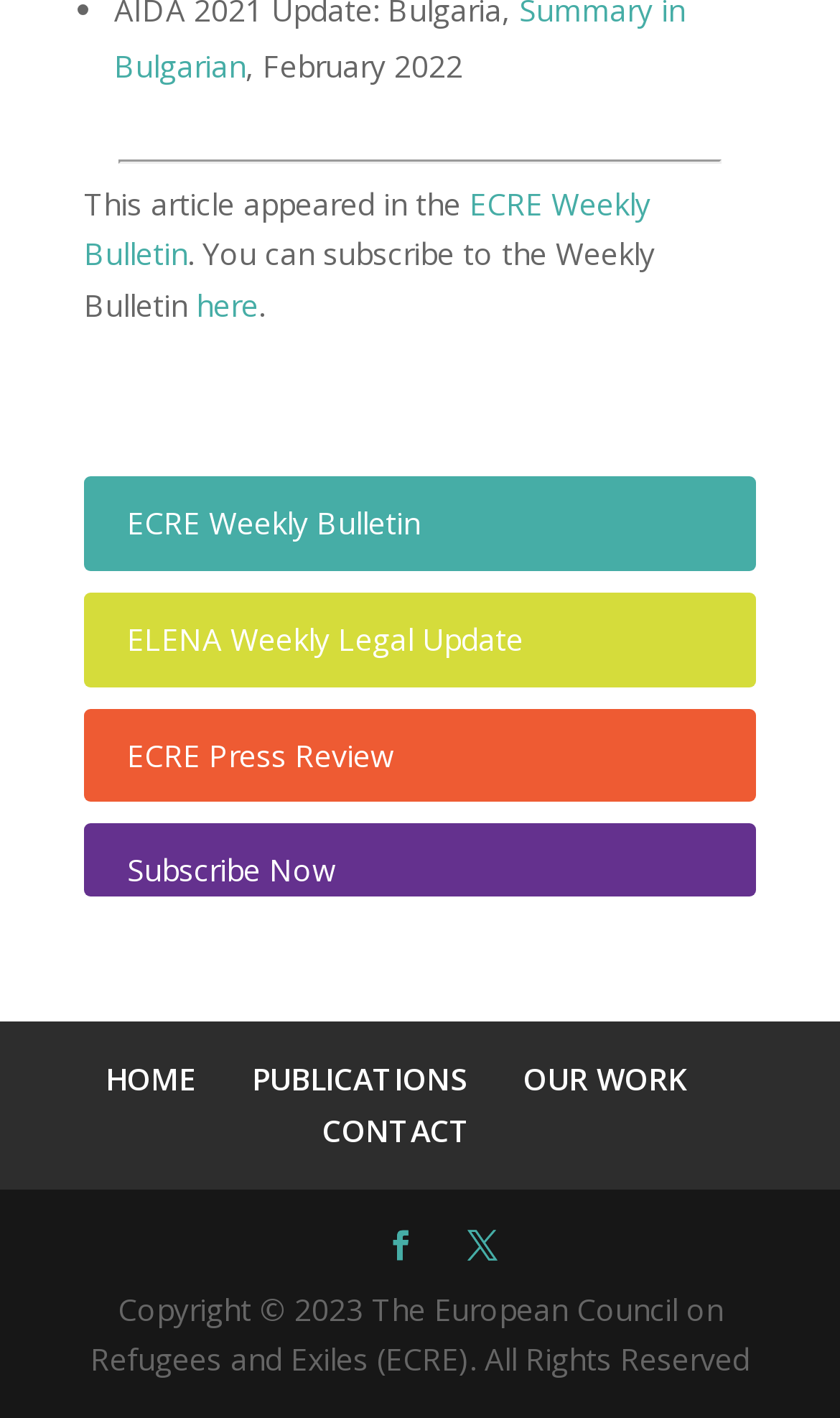What is the name of the organization?
Craft a detailed and extensive response to the question.

The name of the organization is mentioned in the copyright notice at the bottom of the webpage, which is 'Copyright © 2023 The European Council on Refugees and Exiles (ECRE). All Rights Reserved' with the bounding box coordinates [0.108, 0.908, 0.892, 0.973].